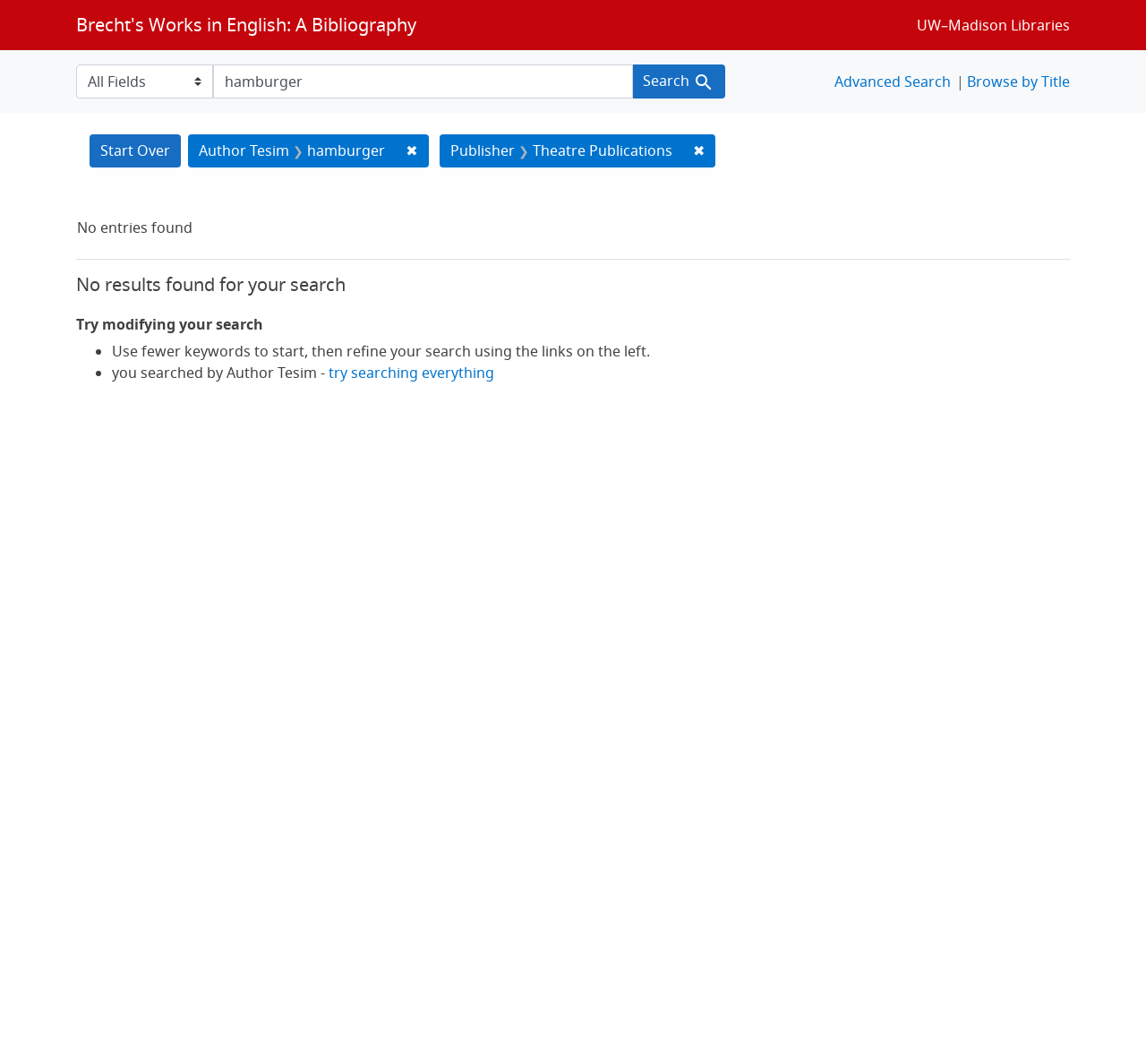Please identify the bounding box coordinates of the element I need to click to follow this instruction: "Remove author constraint".

[0.345, 0.126, 0.374, 0.157]